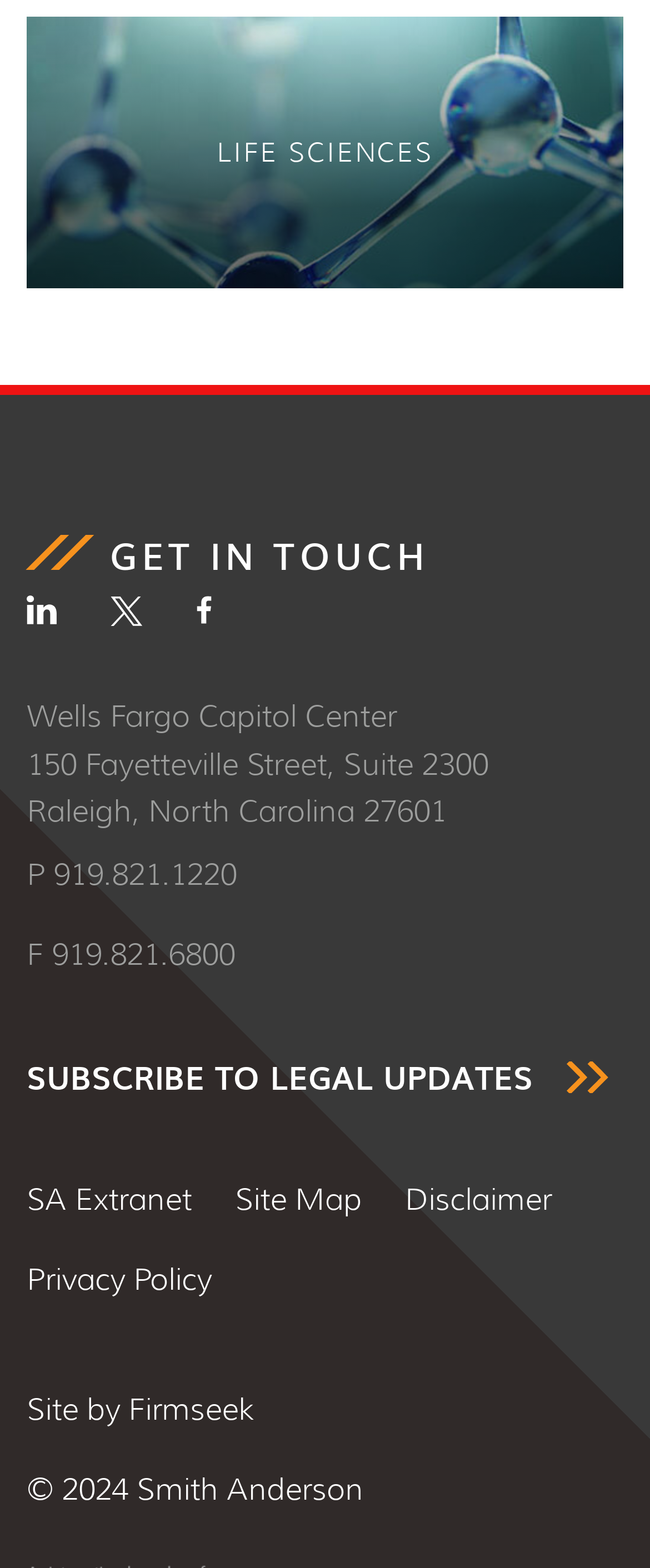Please locate the bounding box coordinates of the region I need to click to follow this instruction: "Subscribe to legal updates".

[0.041, 0.677, 0.936, 0.697]